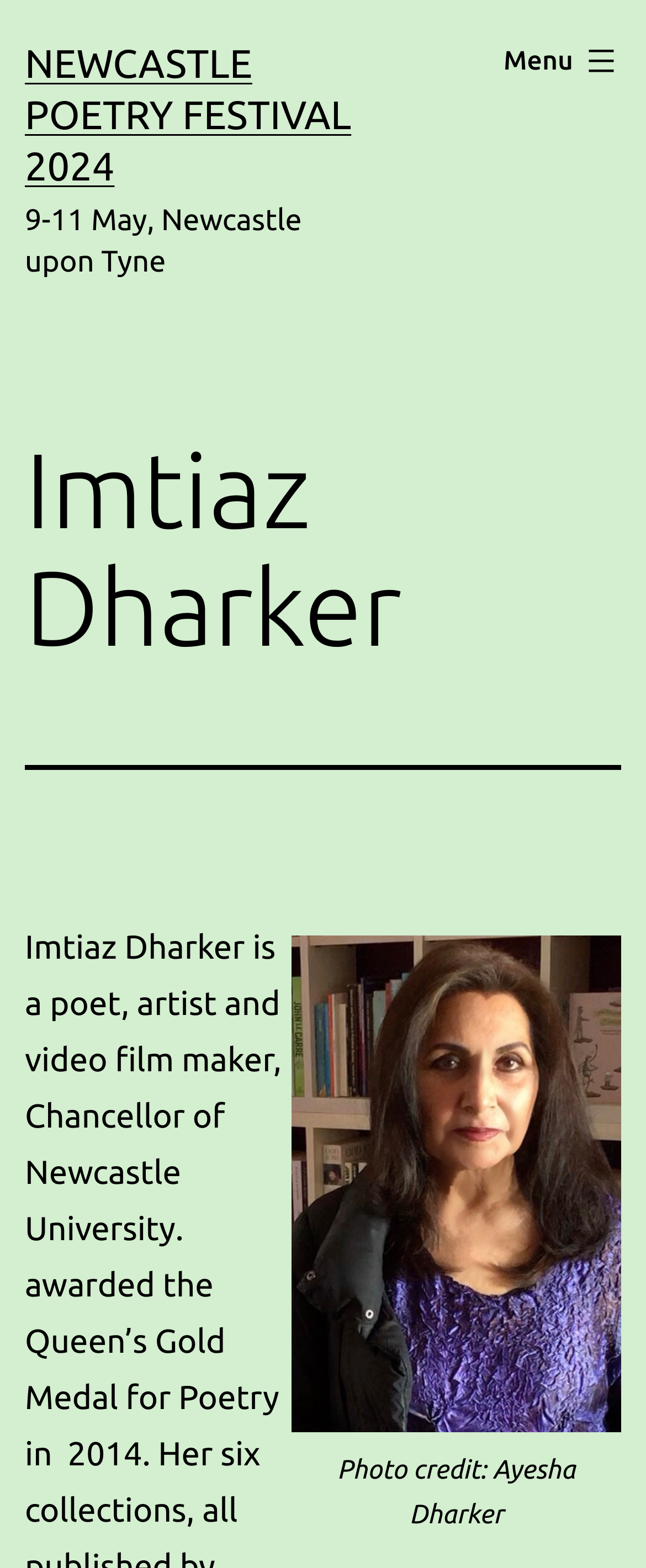Identify the bounding box coordinates for the UI element mentioned here: "Newcastle Poetry Festival 2024". Provide the coordinates as four float values between 0 and 1, i.e., [left, top, right, bottom].

[0.038, 0.026, 0.544, 0.12]